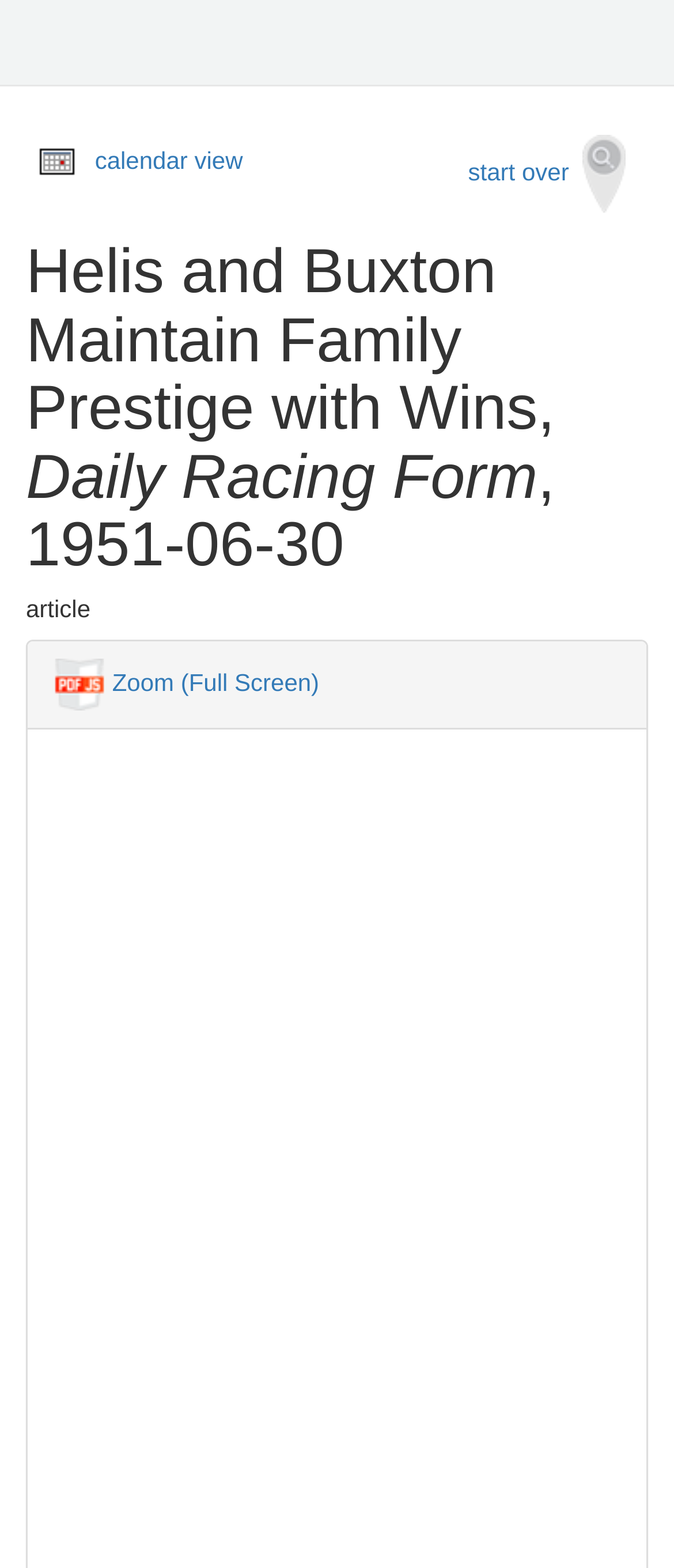What is the purpose of the 'Zoom (Full Screen)' link?
Refer to the image and give a detailed response to the question.

The purpose of the 'Zoom (Full Screen)' link is to zoom the article to full screen, which is indicated by the link's text and its location next to the PDFjs logo.